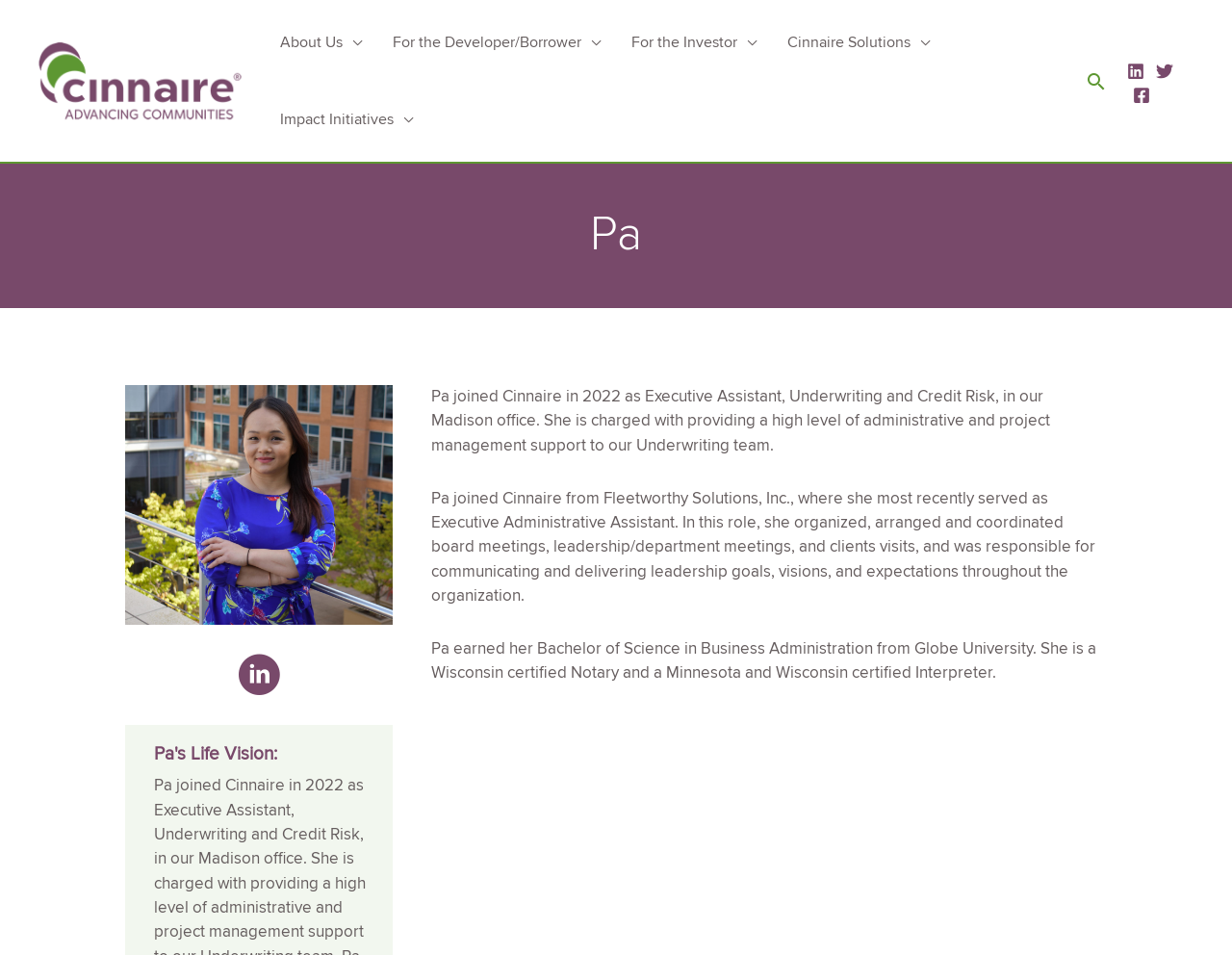Please provide the bounding box coordinates in the format (top-left x, top-left y, bottom-right x, bottom-right y). Remember, all values are floating point numbers between 0 and 1. What is the bounding box coordinate of the region described as: For the Investor

[0.49, 0.004, 0.612, 0.085]